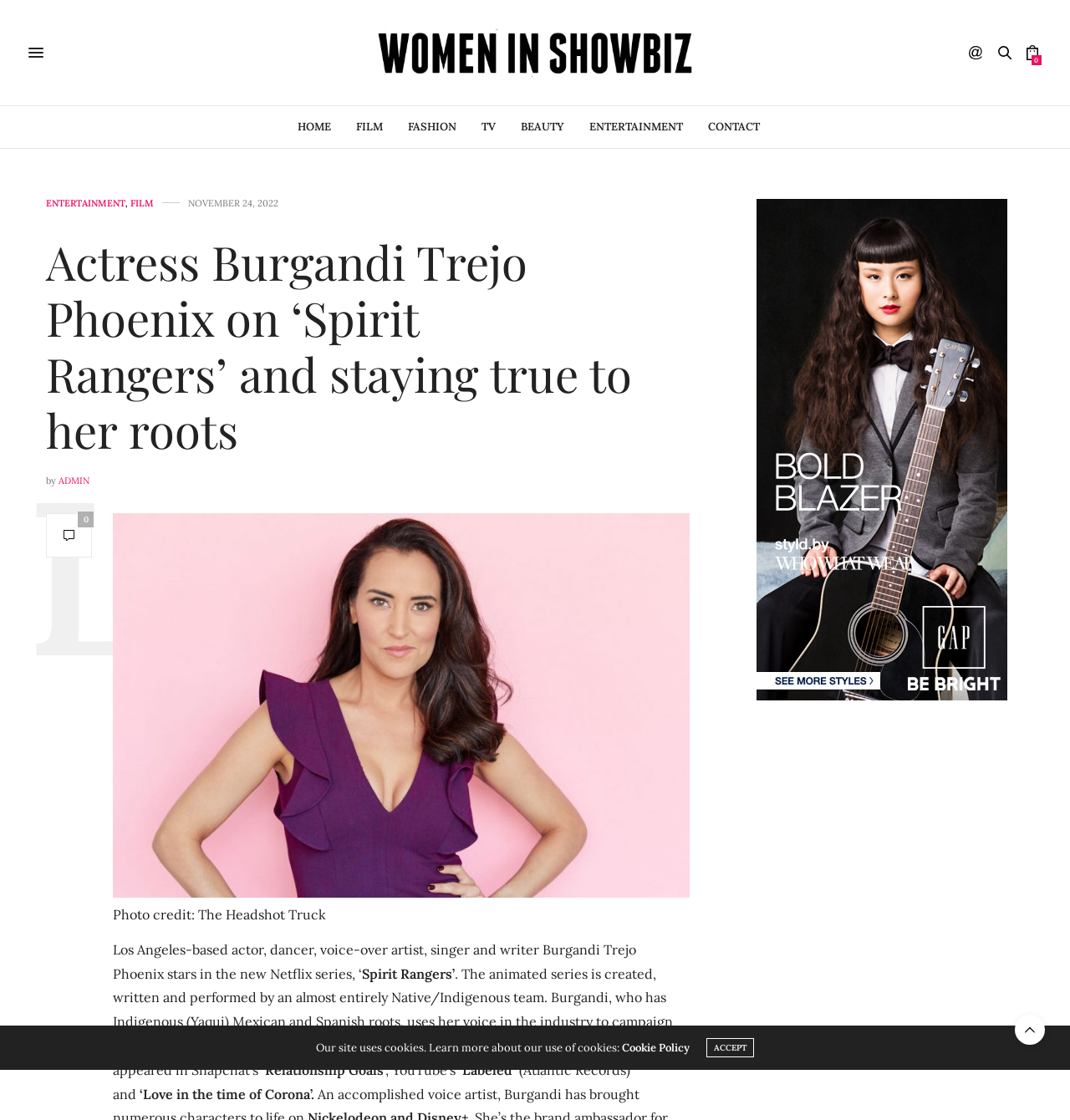Please examine the image and answer the question with a detailed explanation:
What is the name of the article or blog post on this webpage?

The webpage's main heading indicates that the article or blog post is about Burgandi Trejo Phoenix's work on the Netflix series 'Spirit Rangers' and her efforts to stay true to her roots, which is the main topic of the webpage.